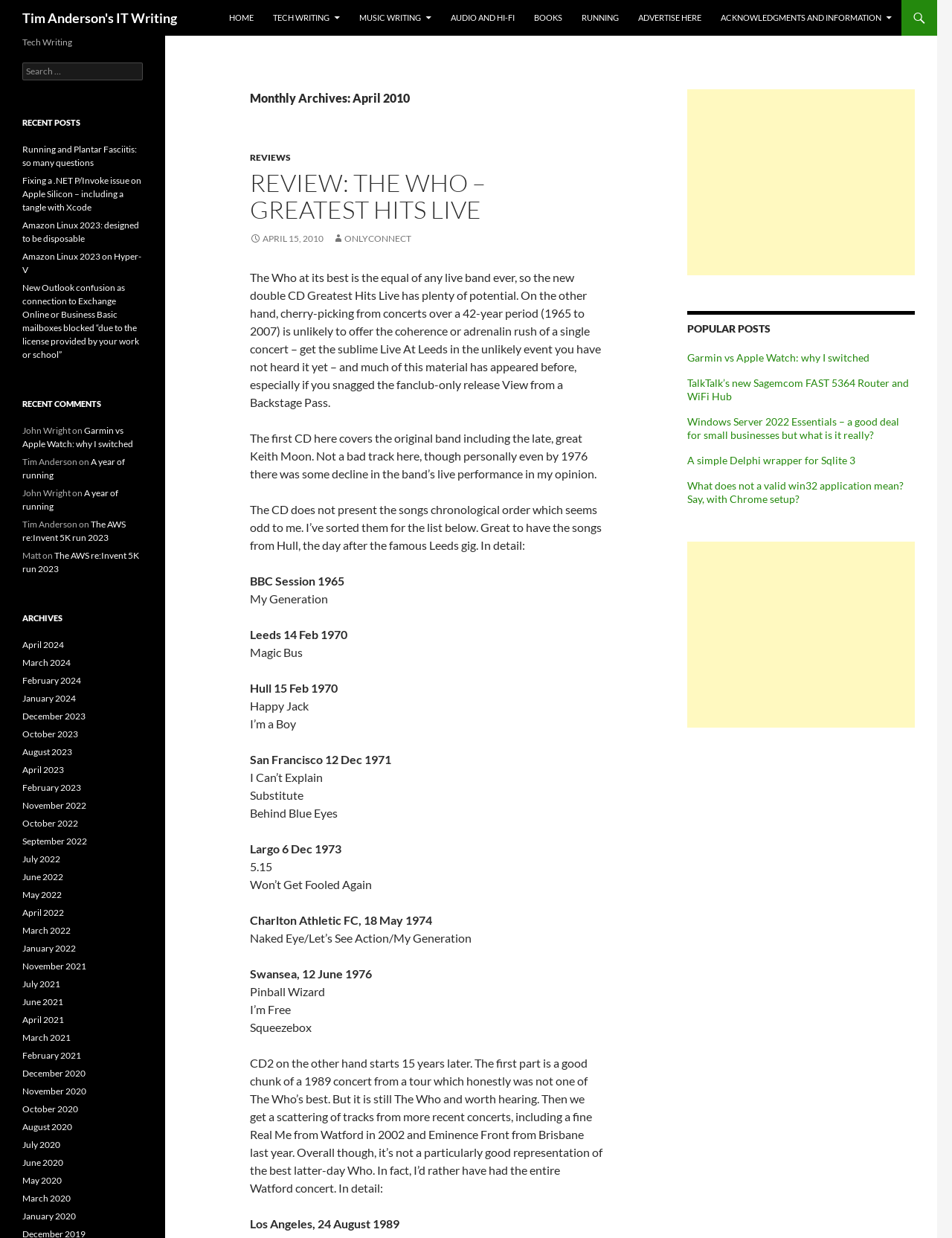Answer the following inquiry with a single word or phrase:
How many popular posts are listed on this webpage?

6